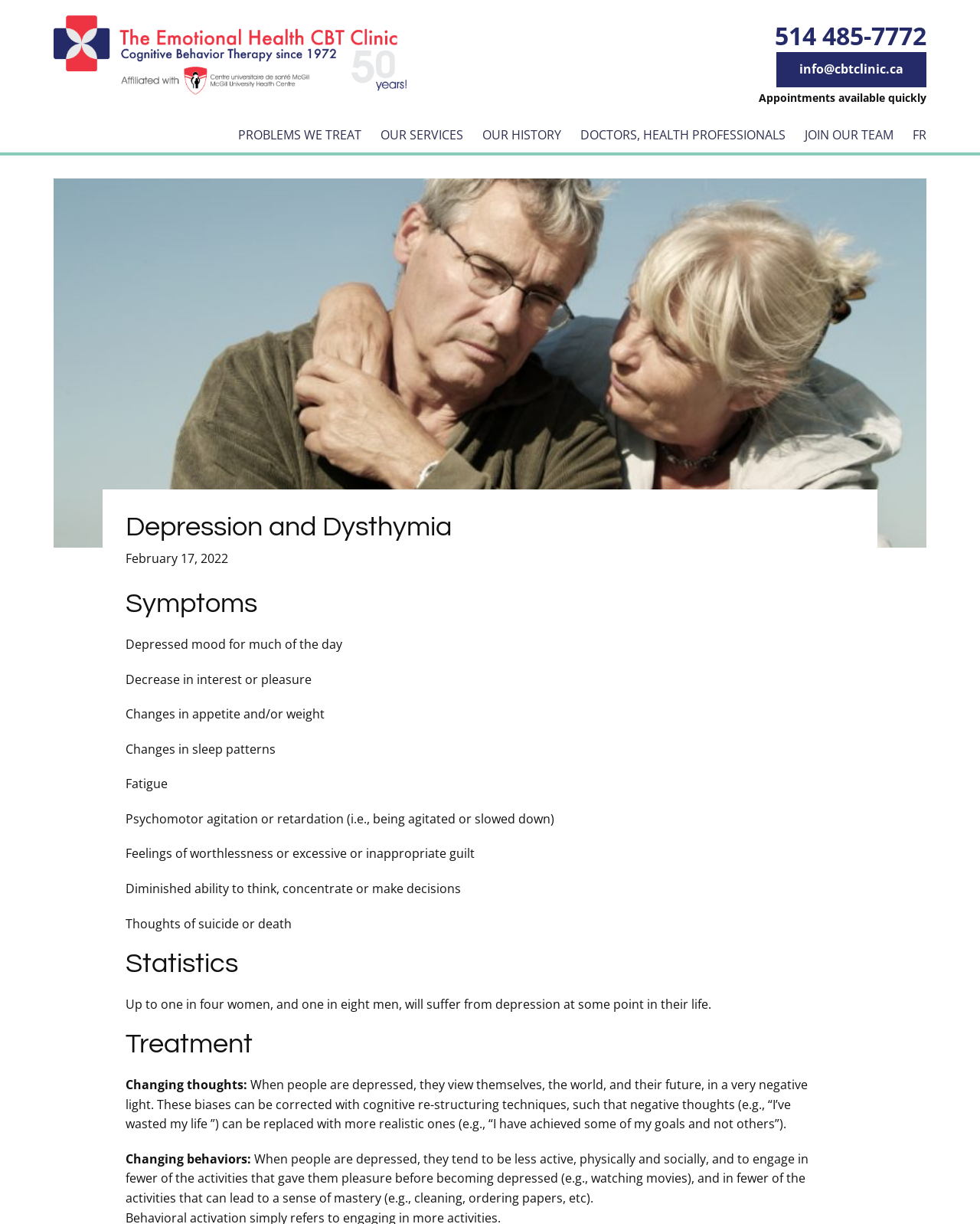What is the purpose of cognitive re-structuring techniques?
Give a single word or phrase as your answer by examining the image.

To correct negative thoughts